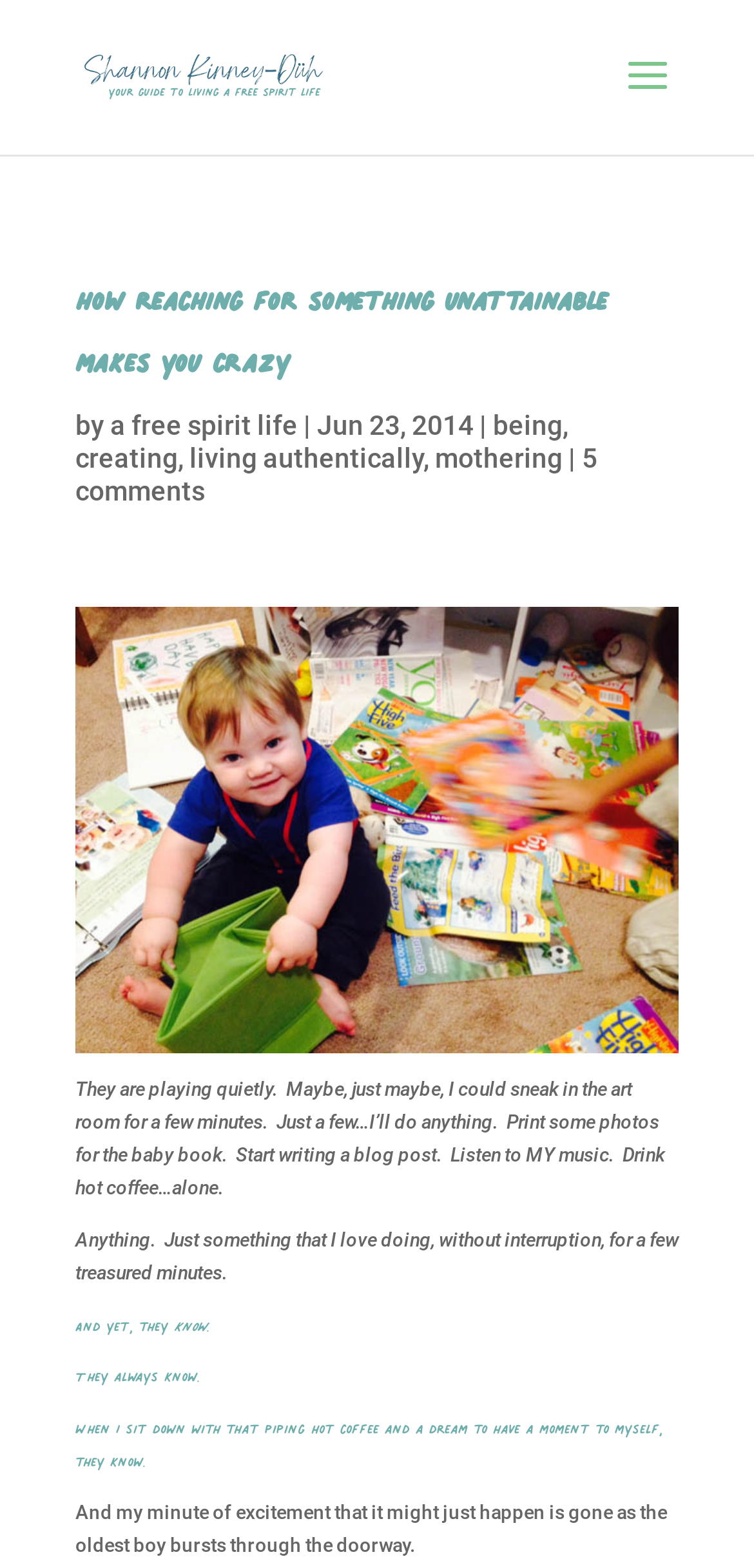Provide the bounding box coordinates of the HTML element described by the text: "a free spirit life".

[0.146, 0.261, 0.395, 0.281]